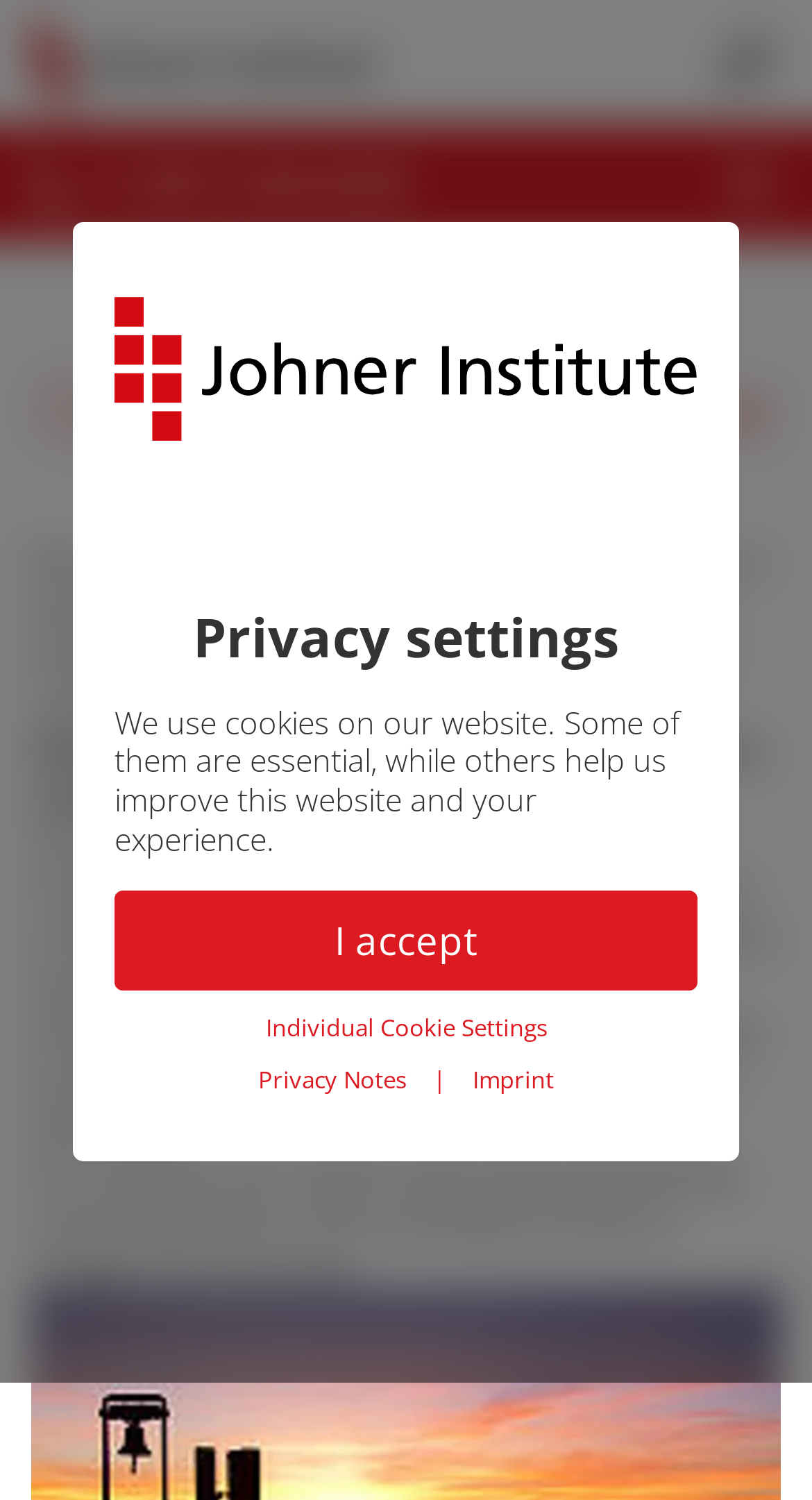Please mark the clickable region by giving the bounding box coordinates needed to complete this instruction: "Click the Lupe_Grau button".

[0.886, 0.014, 0.951, 0.061]